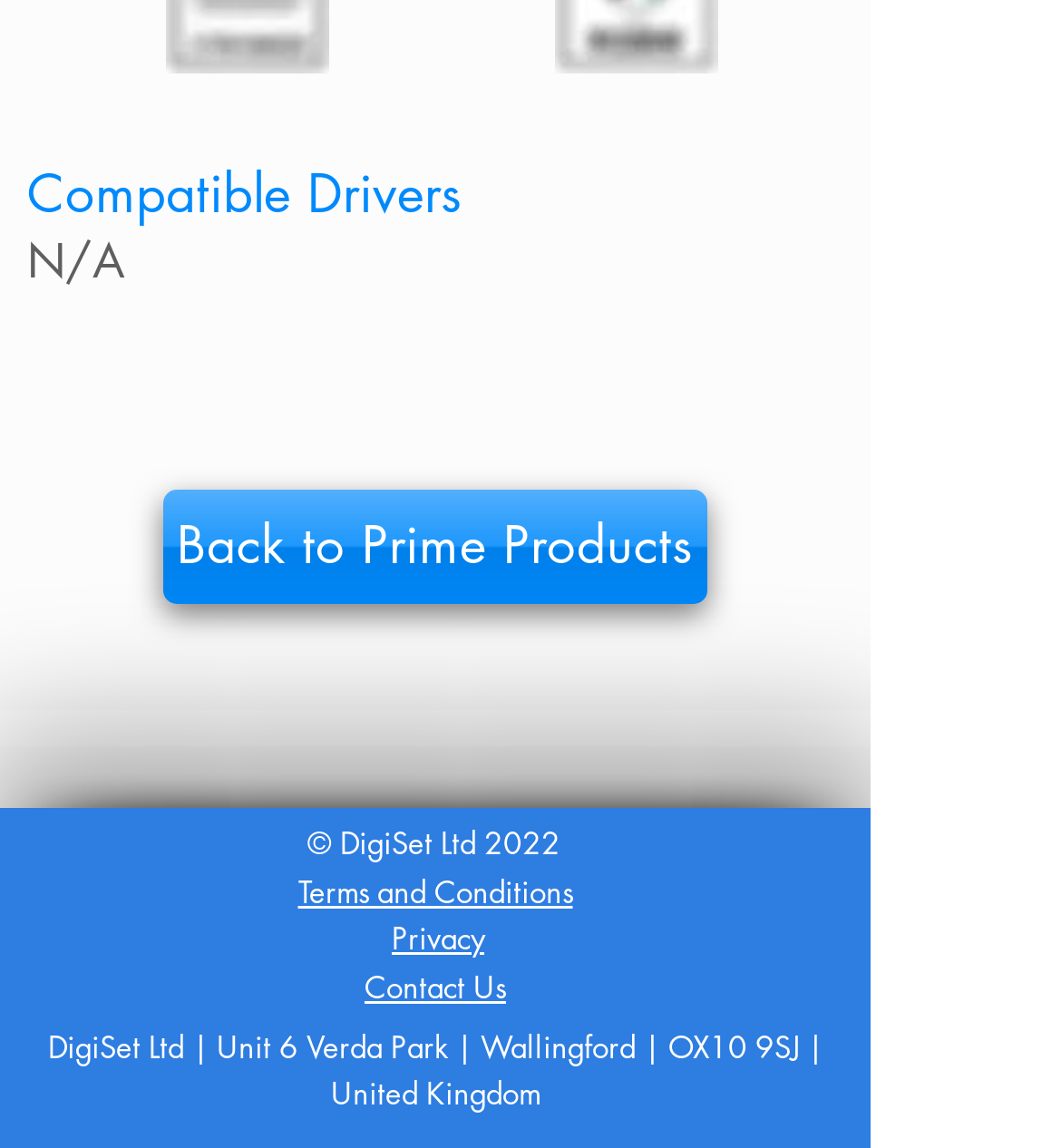Provide a short, one-word or phrase answer to the question below:
How many headings are there at the top?

3